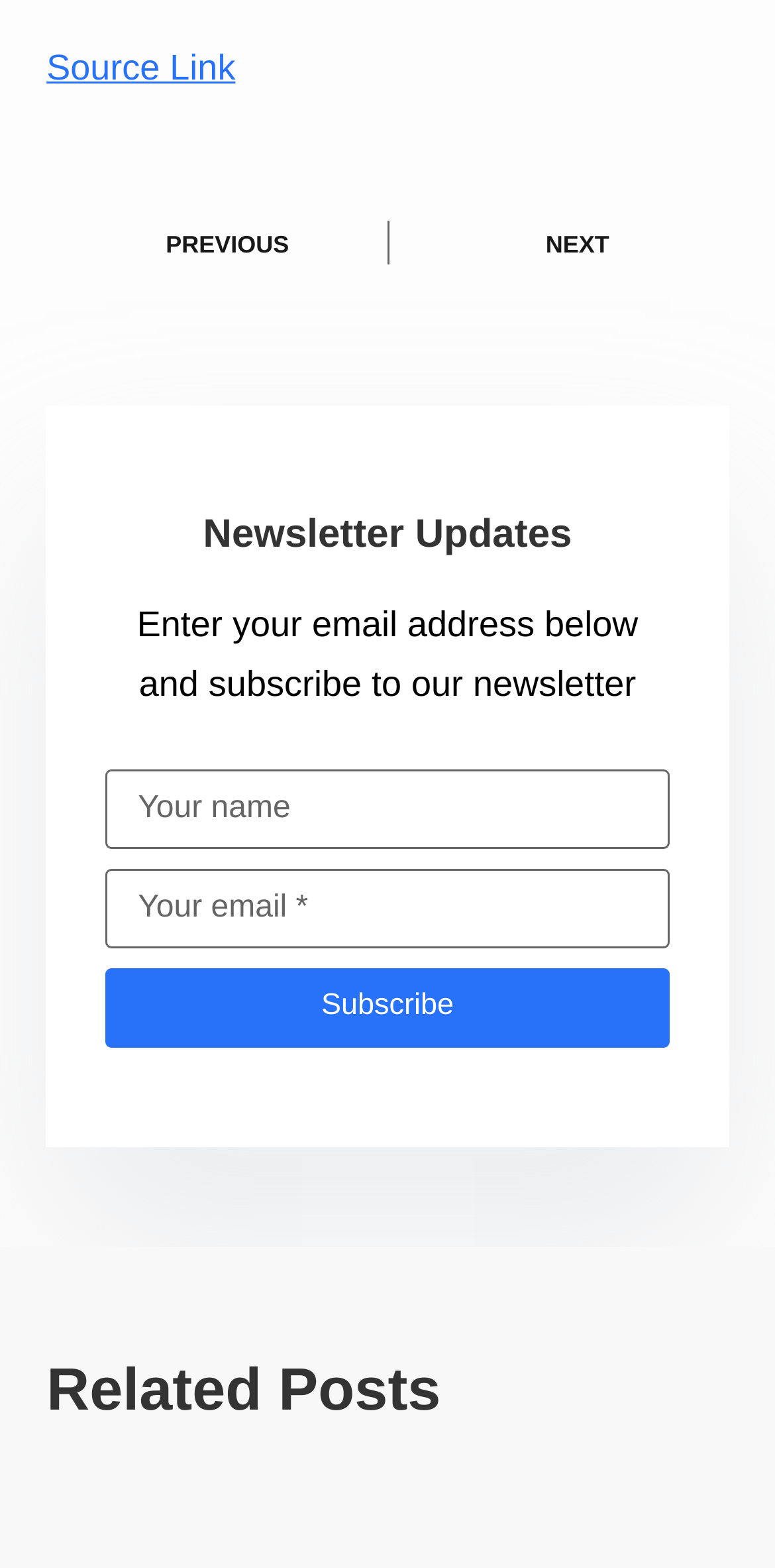Using floating point numbers between 0 and 1, provide the bounding box coordinates in the format (top-left x, top-left y, bottom-right x, bottom-right y). Locate the UI element described here: NEXT

[0.535, 0.126, 0.94, 0.183]